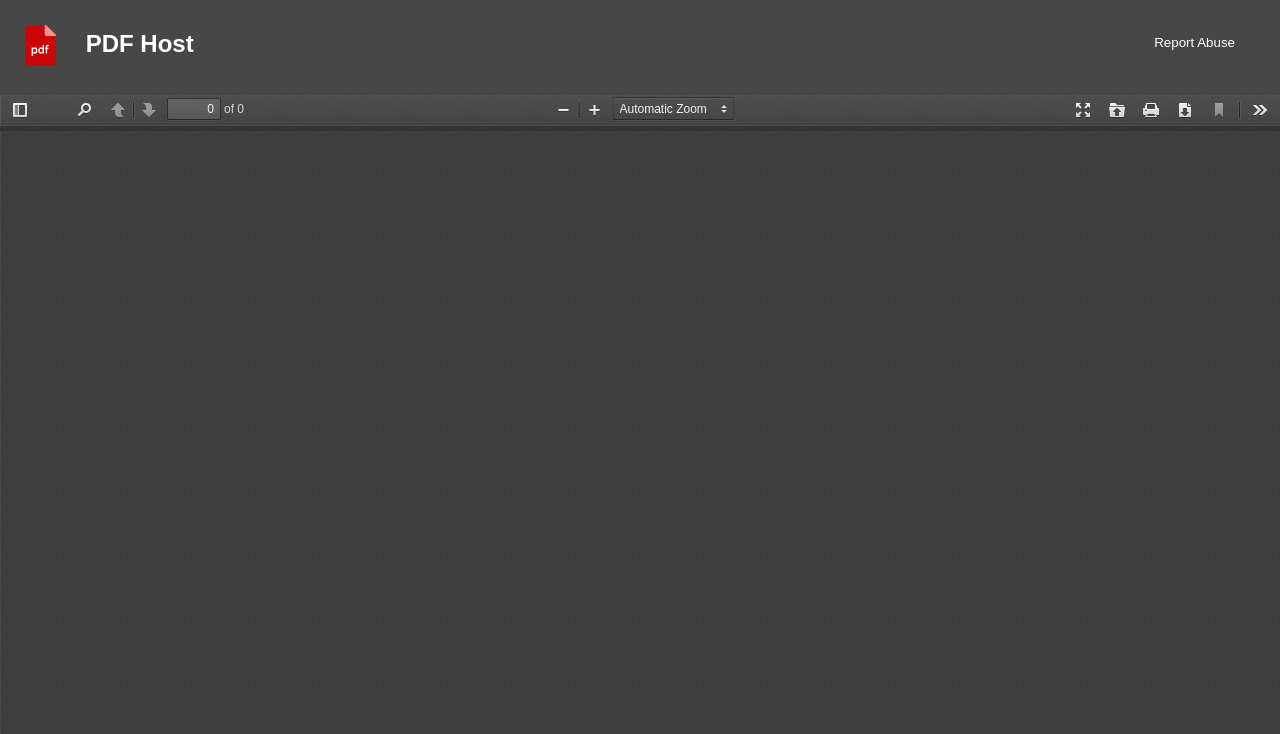Kindly provide the bounding box coordinates of the section you need to click on to fulfill the given instruction: "Click the logo".

[0.02, 0.034, 0.067, 0.094]